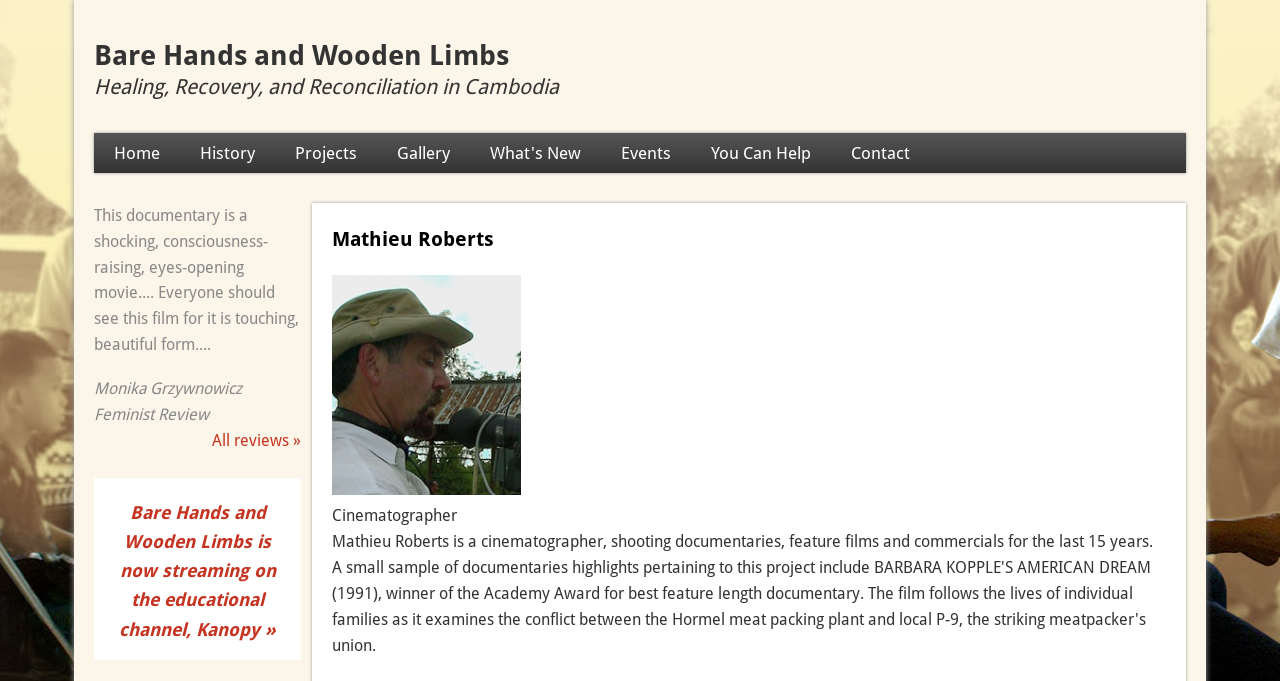Please locate the bounding box coordinates of the element that needs to be clicked to achieve the following instruction: "View the 'Gallery'". The coordinates should be four float numbers between 0 and 1, i.e., [left, top, right, bottom].

[0.294, 0.195, 0.367, 0.254]